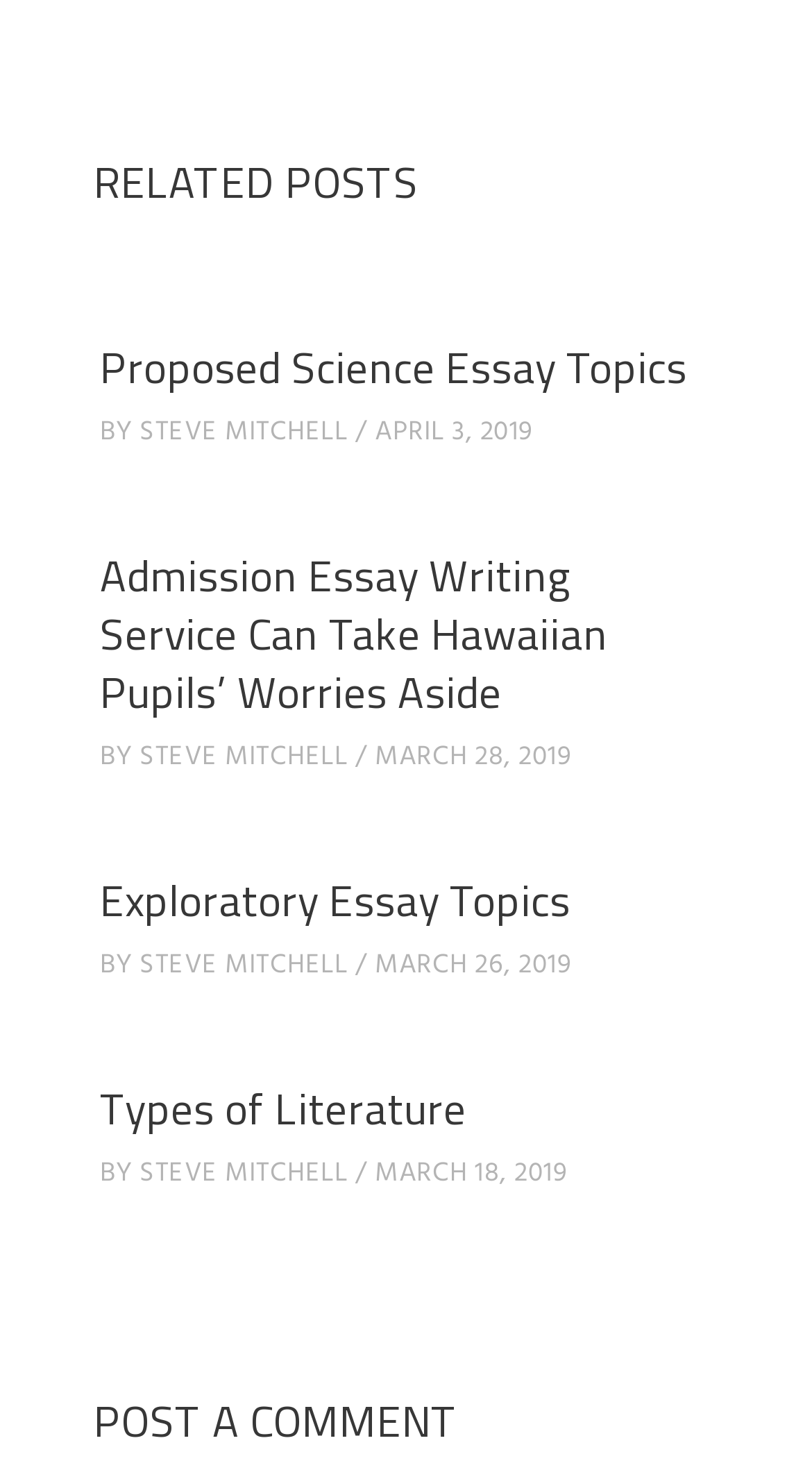Locate the UI element described as follows: "Steve Mitchell". Return the bounding box coordinates as four float numbers between 0 and 1 in the order [left, top, right, bottom].

[0.172, 0.503, 0.428, 0.533]